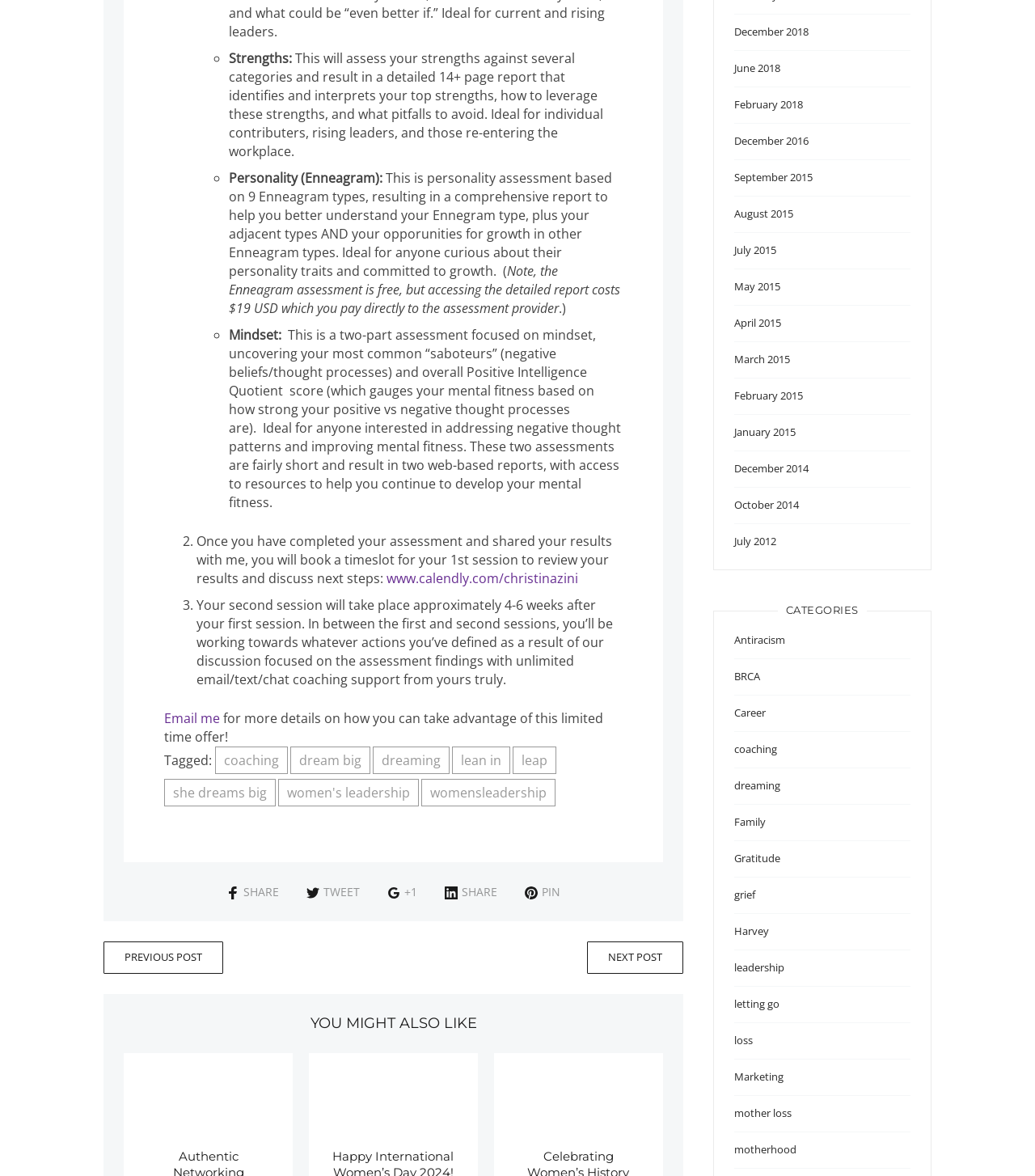Based on the element description alt="urban", identify the bounding box of the UI element in the given webpage screenshot. The coordinates should be in the format (top-left x, top-left y, bottom-right x, bottom-right y) and must be between 0 and 1.

None